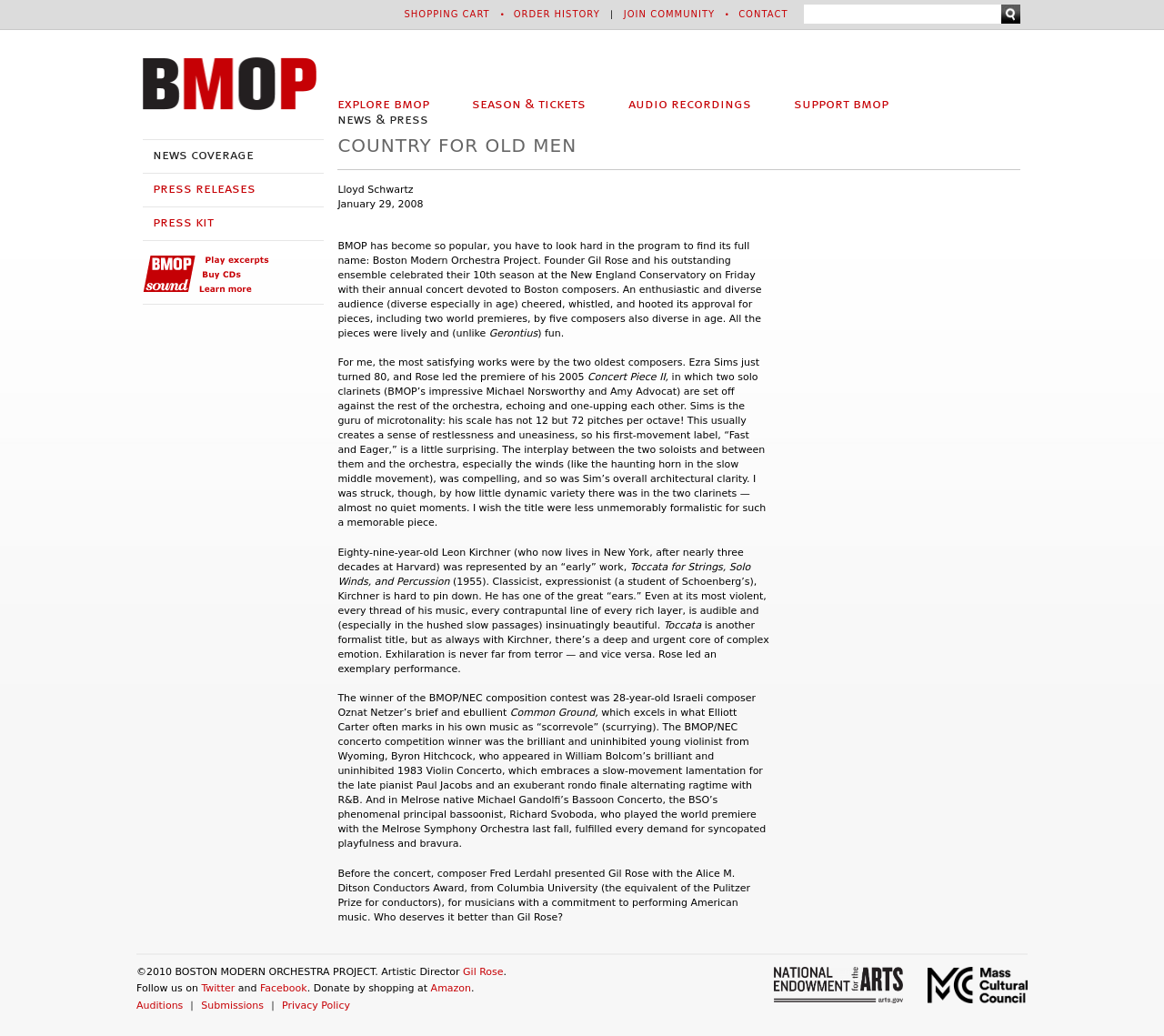Identify the bounding box coordinates for the region of the element that should be clicked to carry out the instruction: "Click the 'CONNECT WITH US' link". The bounding box coordinates should be four float numbers between 0 and 1, i.e., [left, top, right, bottom].

None